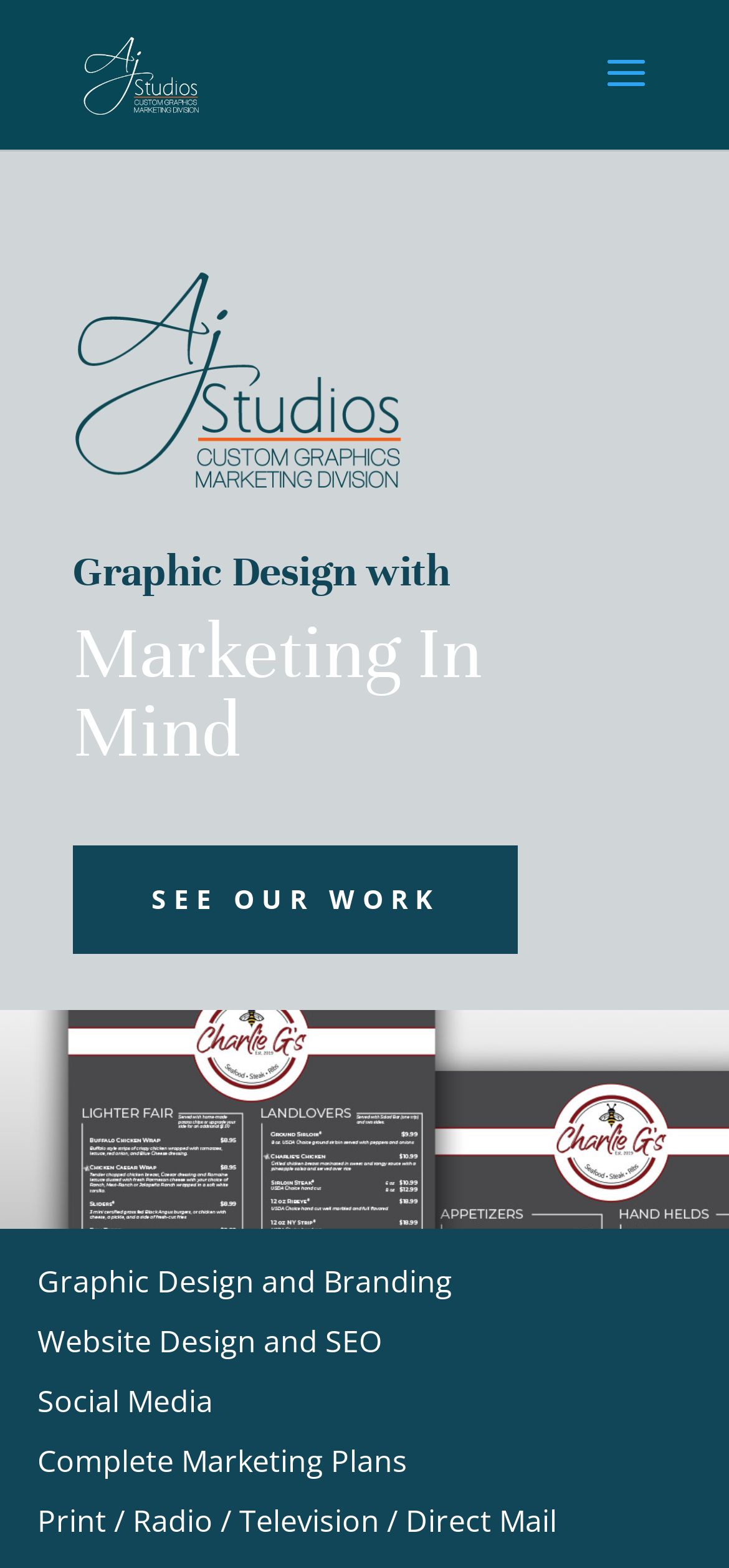Answer the question briefly using a single word or phrase: 
What types of design services are offered by AJ Studios LLC?

Graphic Design and Website Design